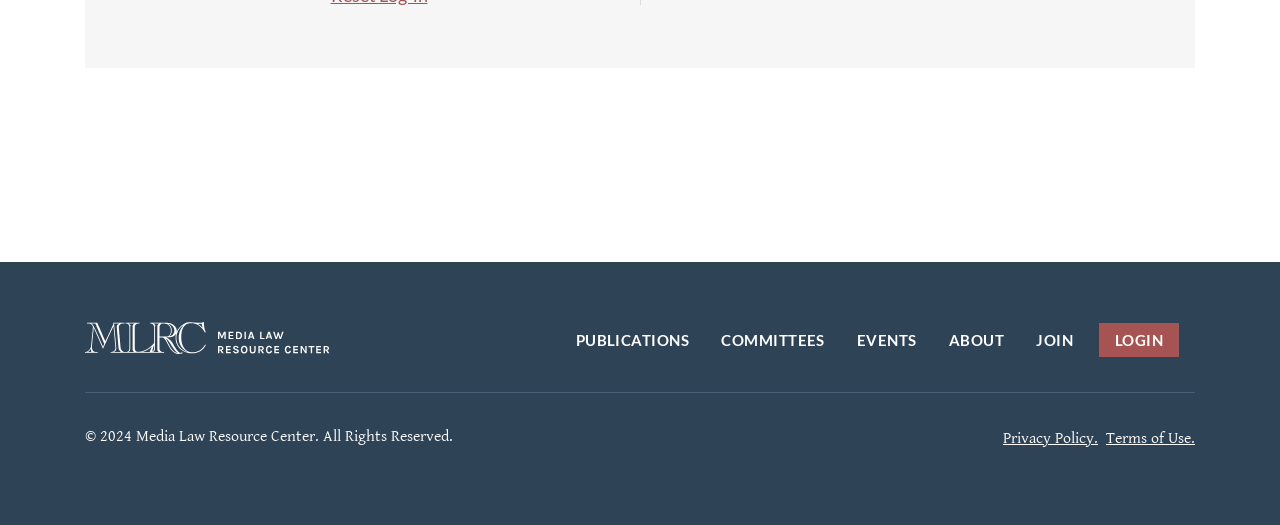Please provide a one-word or short phrase answer to the question:
What is the copyright year of the website?

2024